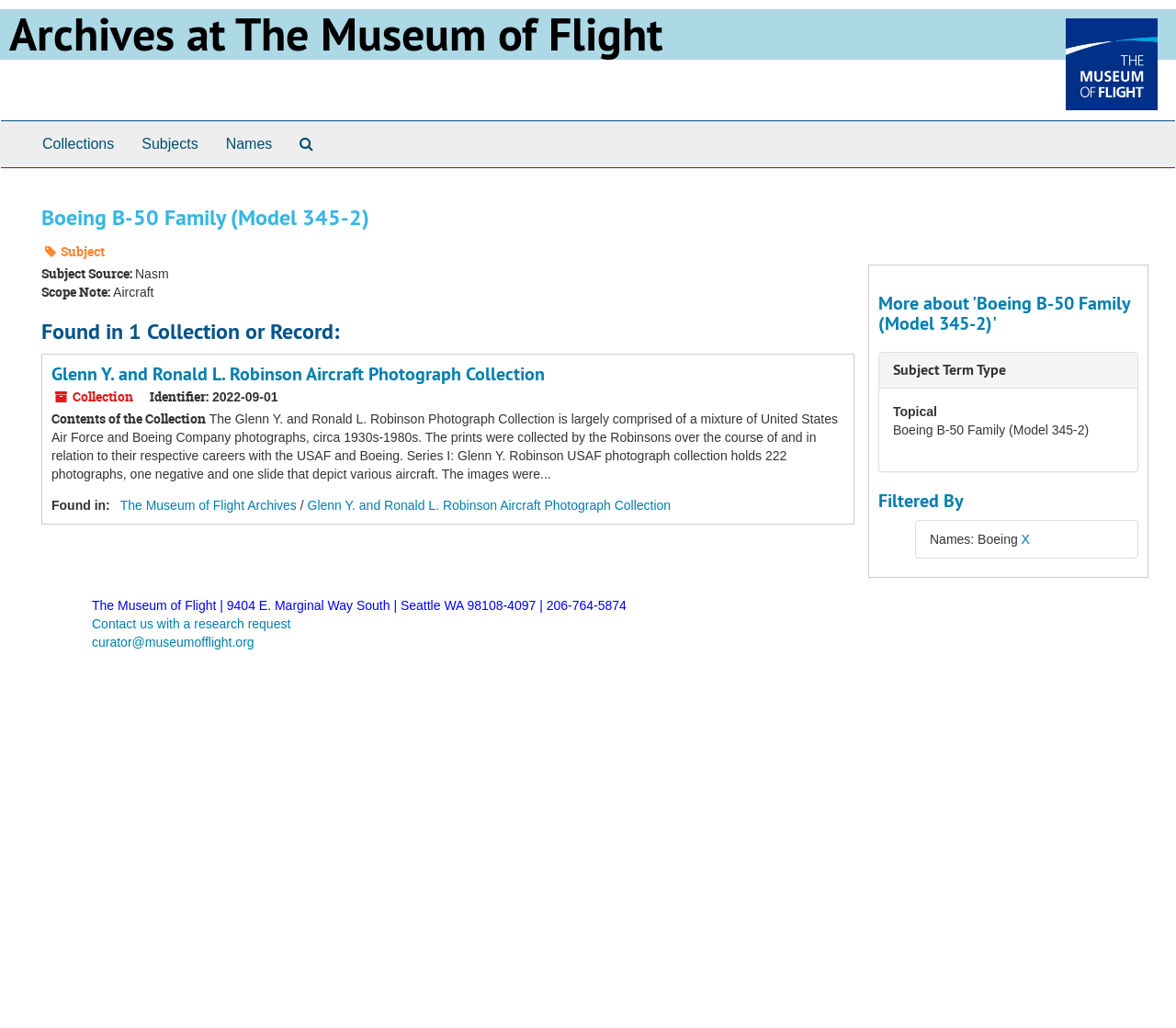Answer this question in one word or a short phrase: What is the subject of the collection?

Aircraft